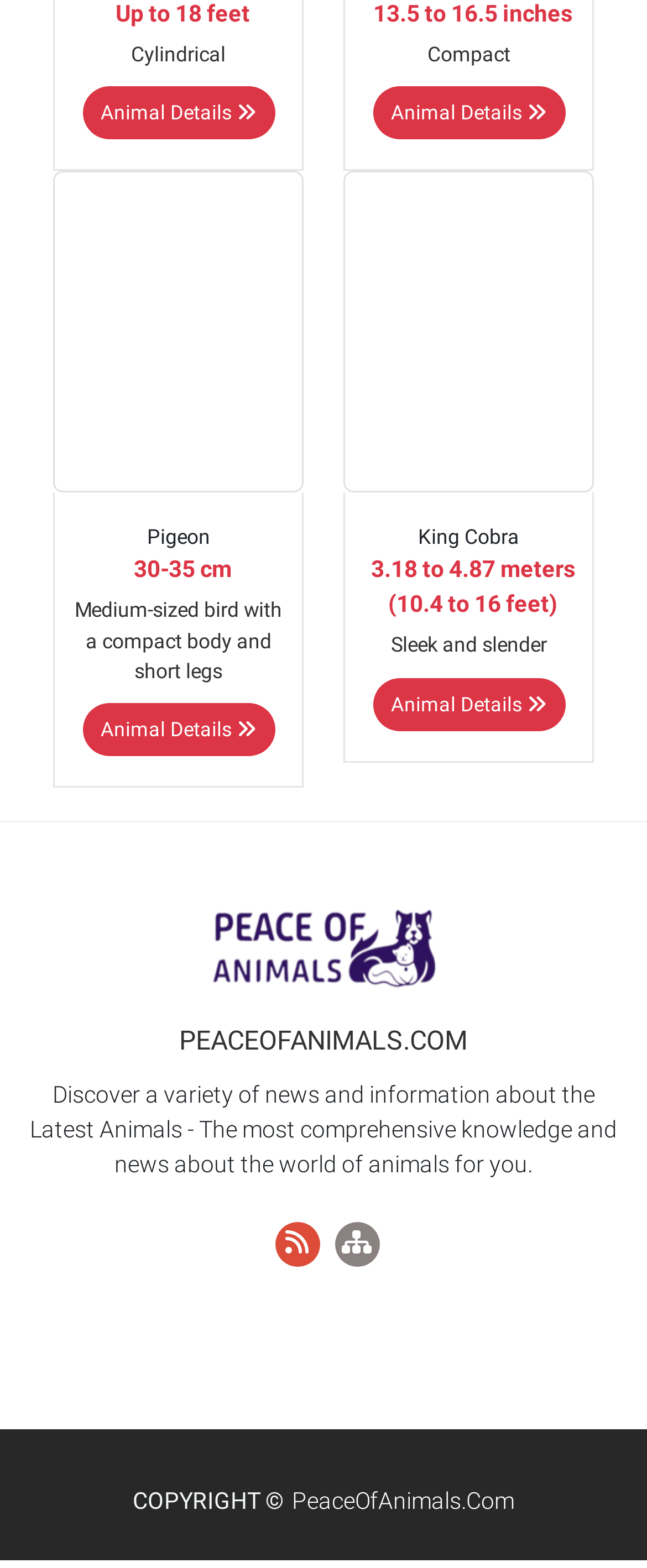Provide the bounding box coordinates of the HTML element described as: "PeaceOfAnimals.Com". The bounding box coordinates should be four float numbers between 0 and 1, i.e., [left, top, right, bottom].

[0.451, 0.947, 0.795, 0.969]